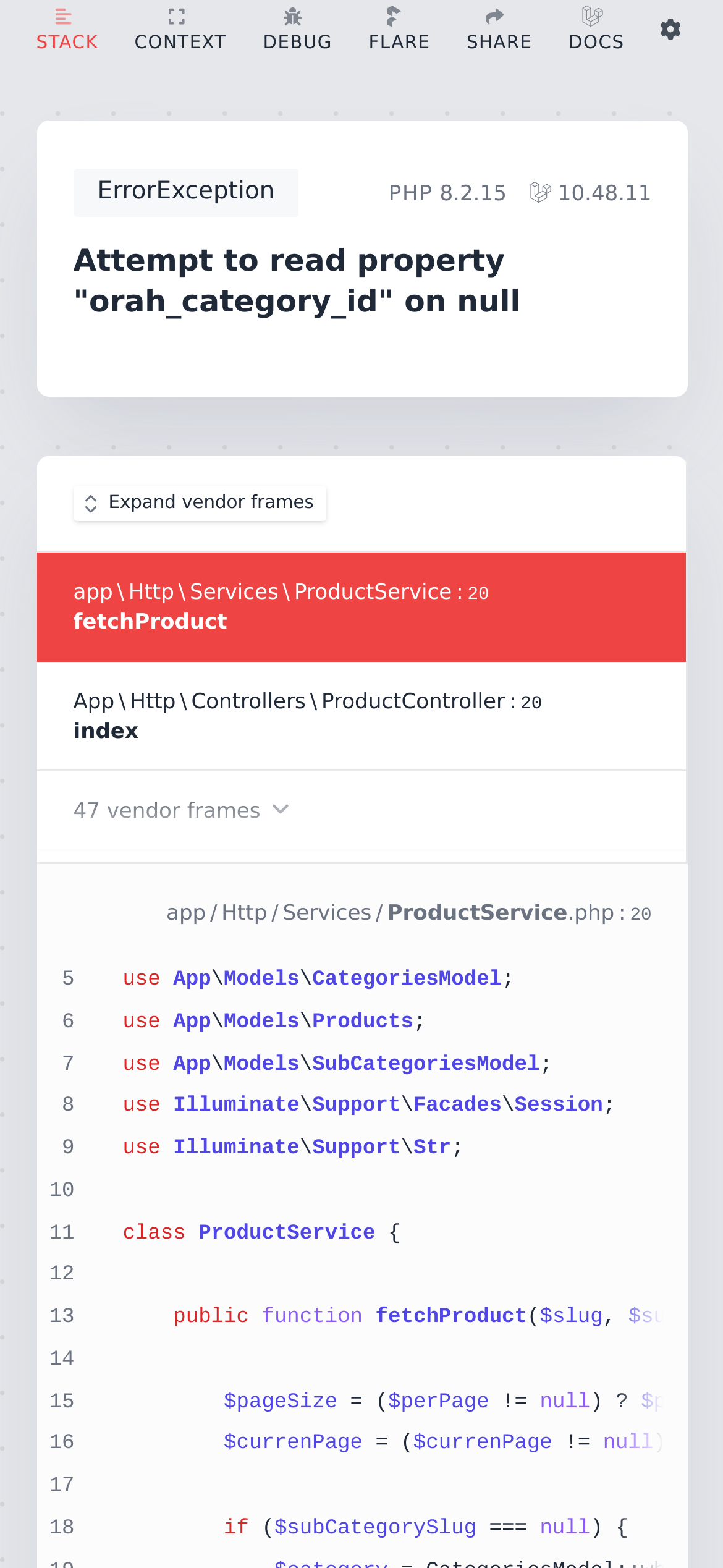Find the bounding box coordinates of the area to click in order to follow the instruction: "Click the STACK button".

[0.025, 0.001, 0.161, 0.039]